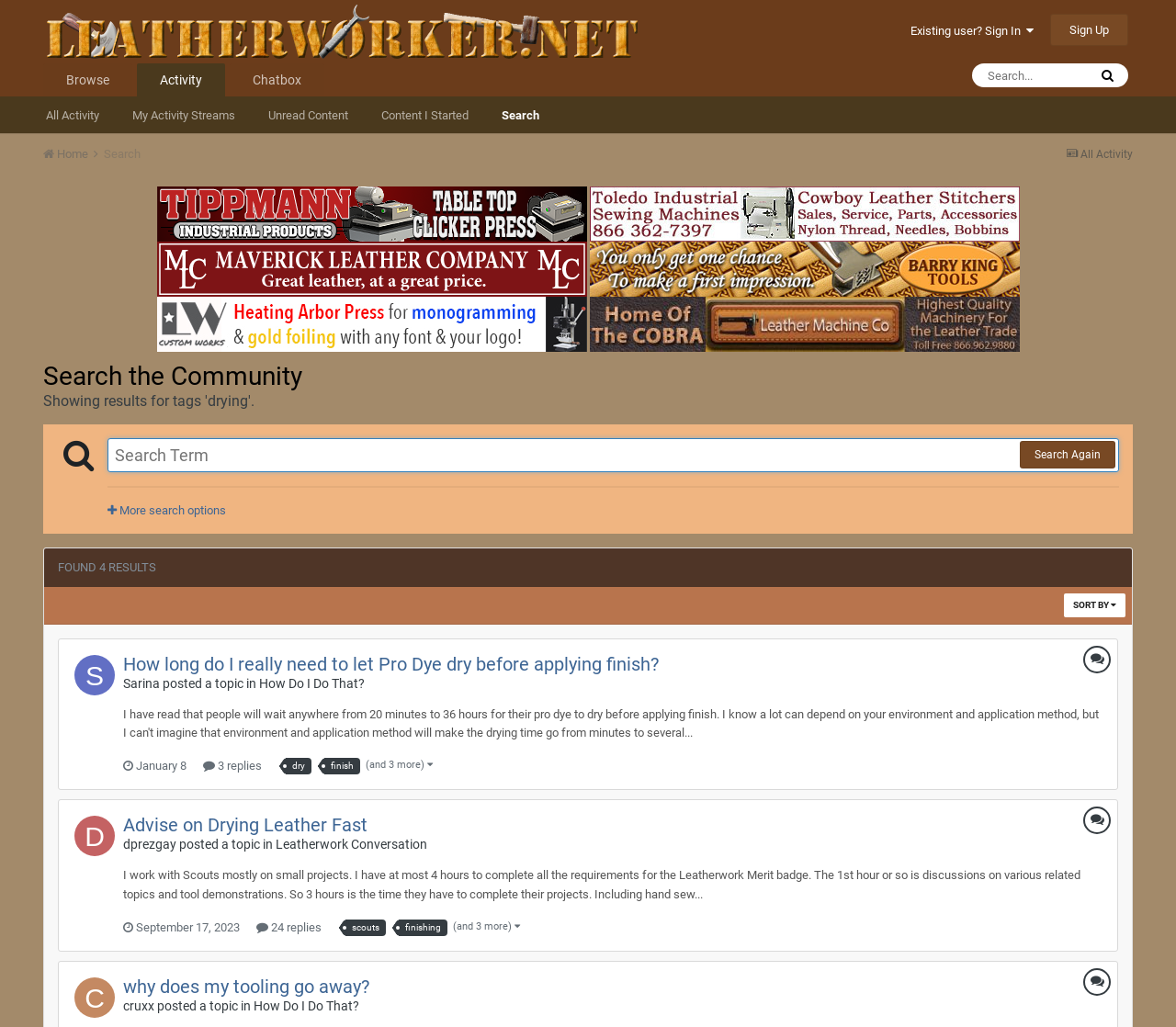Determine the bounding box coordinates of the region to click in order to accomplish the following instruction: "Search for something". Provide the coordinates as four float numbers between 0 and 1, specifically [left, top, right, bottom].

[0.834, 0.062, 0.936, 0.087]